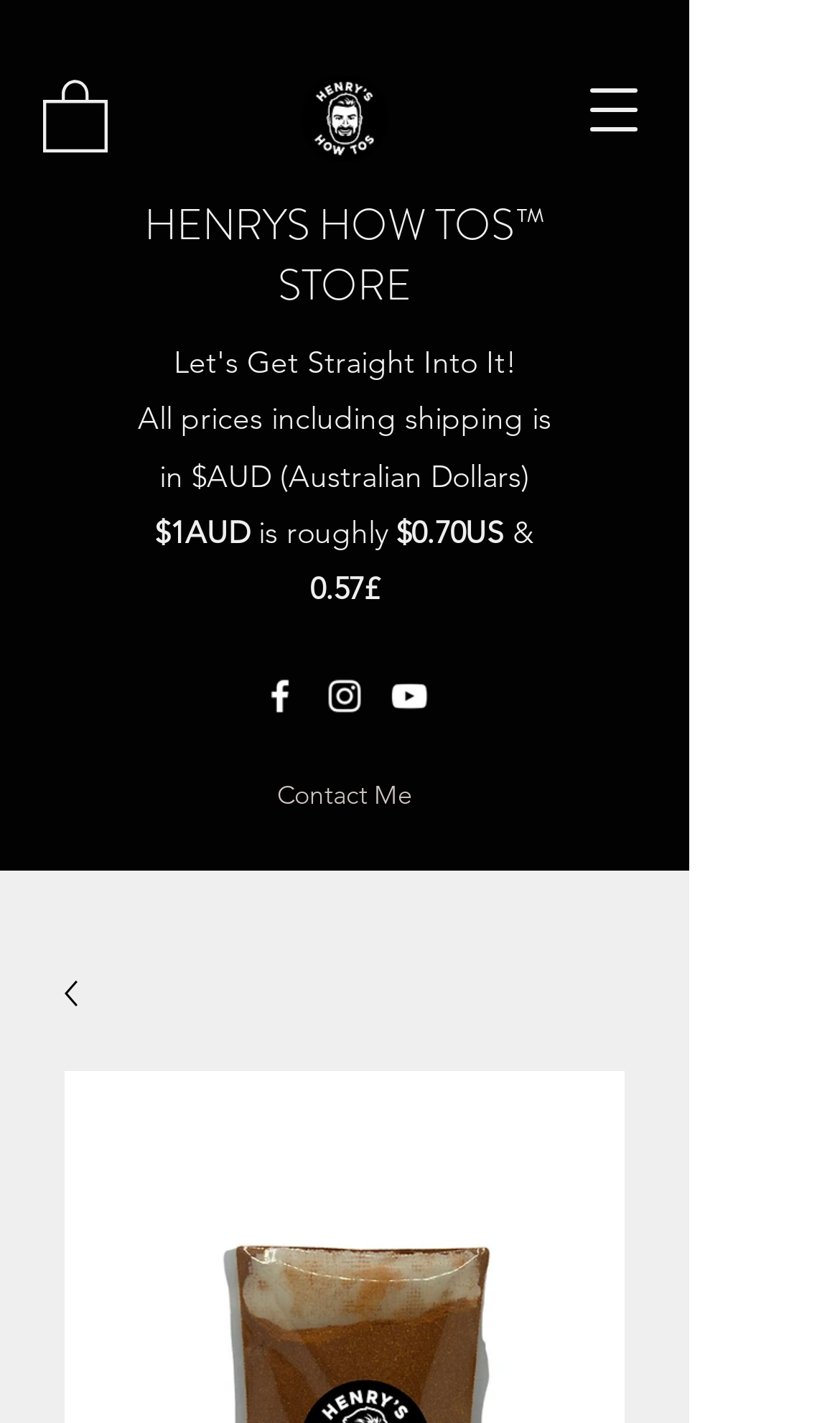Respond to the question below with a single word or phrase:
Is there a contact page?

Yes